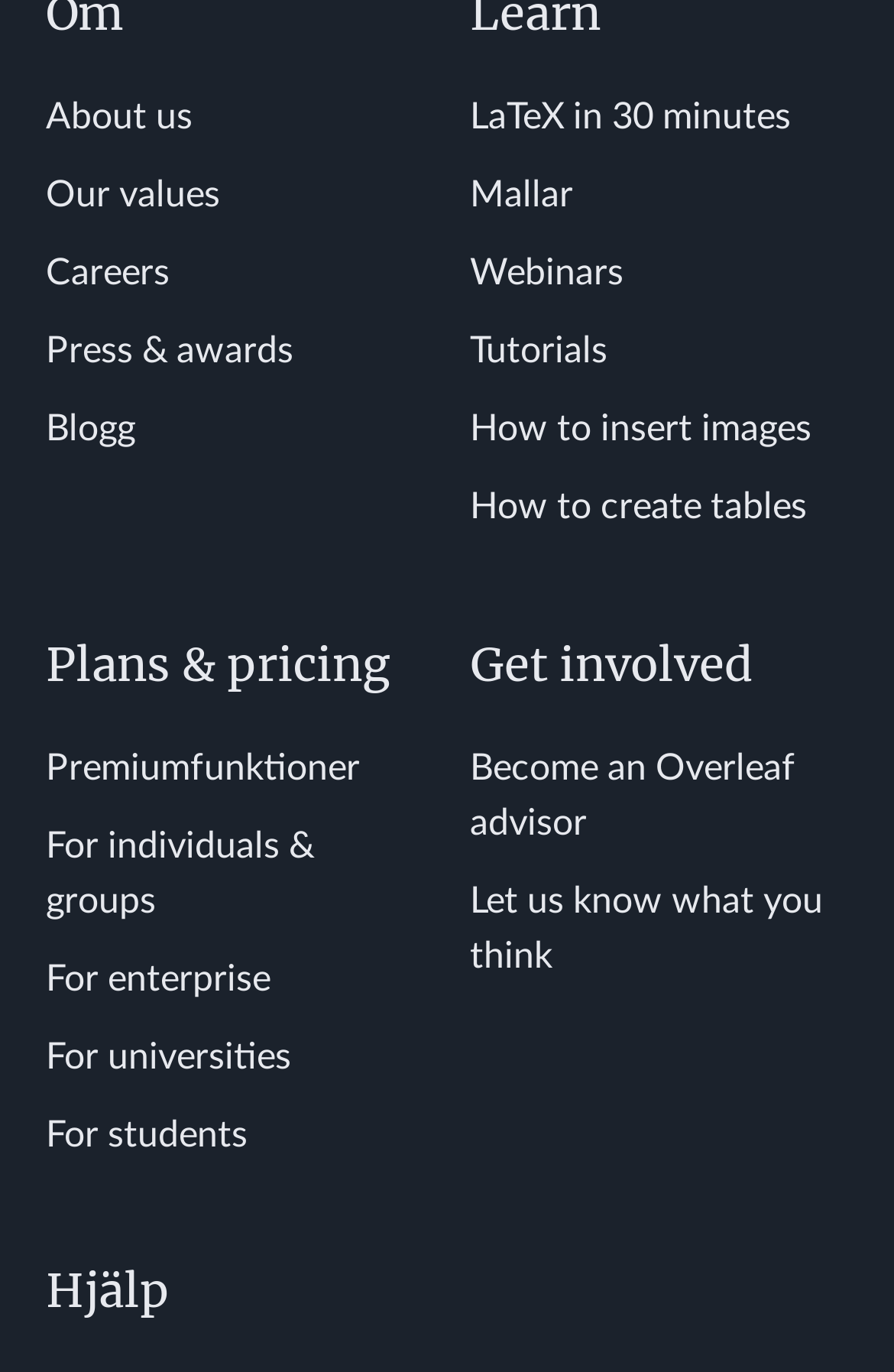Please identify the bounding box coordinates of the area I need to click to accomplish the following instruction: "View Foodservice industry".

None